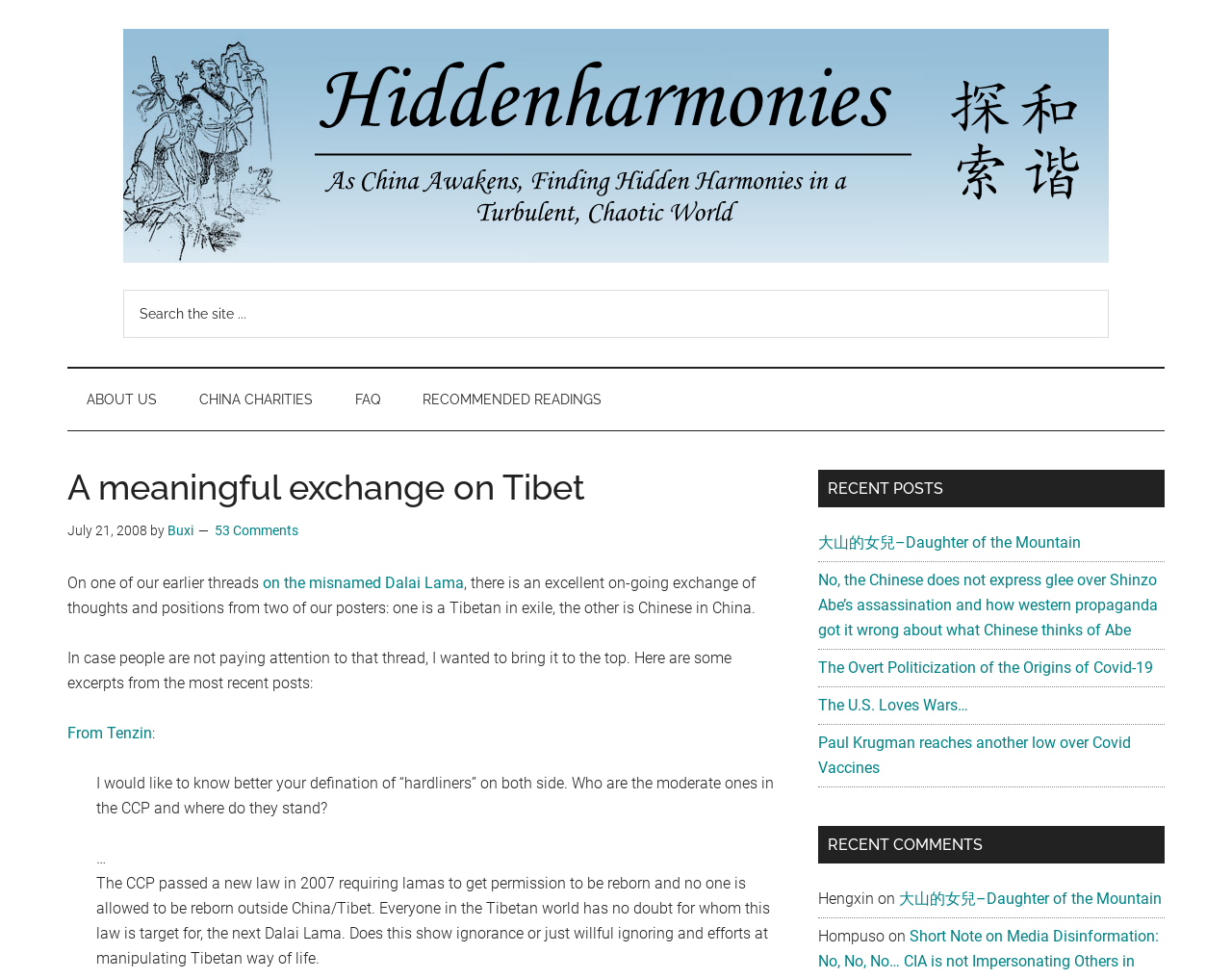What is the category of the post '大山的女兒–Daughter of the Mountain'?
Answer the question in a detailed and comprehensive manner.

The post '大山的女兒–Daughter of the Mountain' is listed under the heading 'RECENT POSTS' in the primary sidebar, indicating that it belongs to this category.